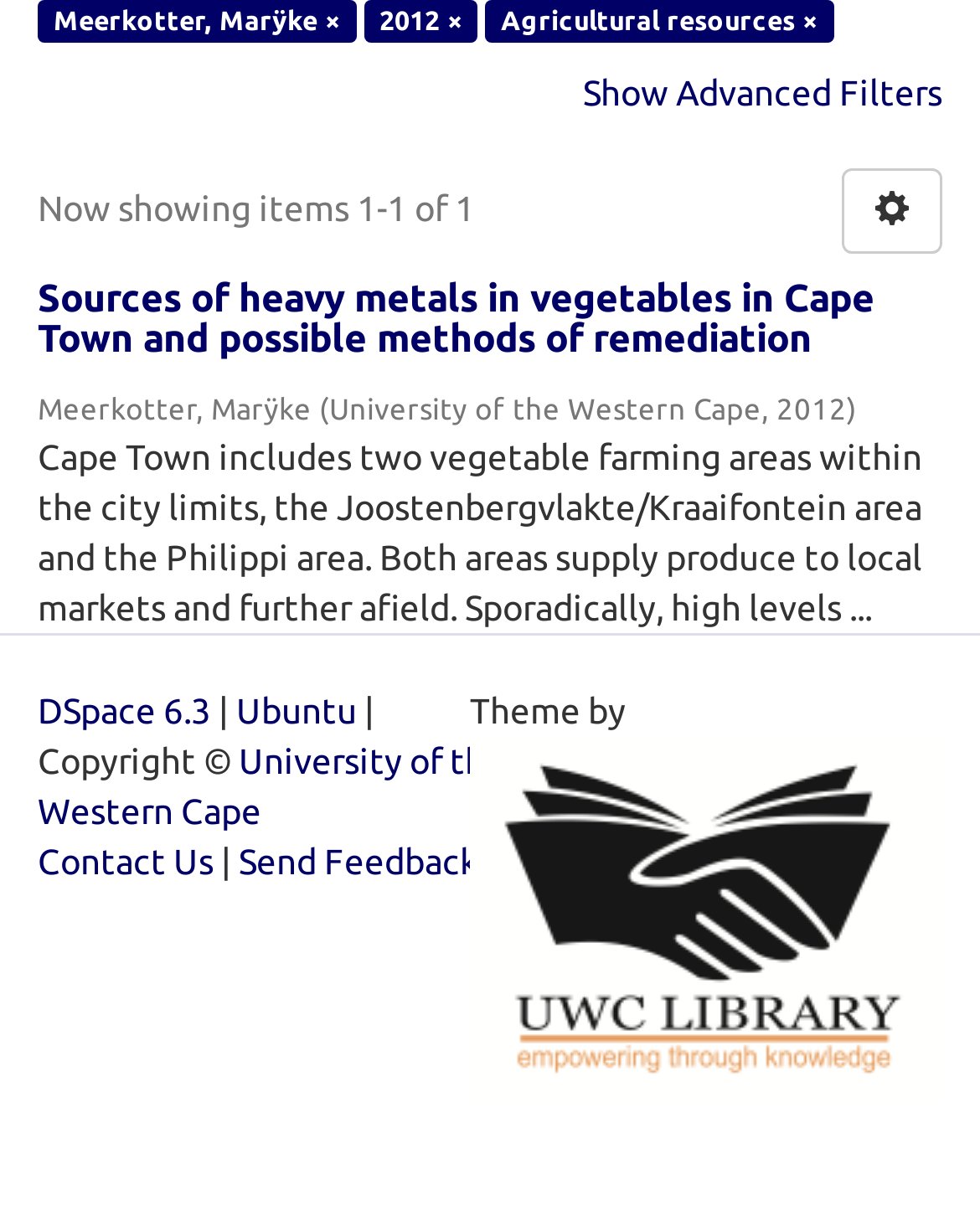Bounding box coordinates are specified in the format (top-left x, top-left y, bottom-right x, bottom-right y). All values are floating point numbers bounded between 0 and 1. Please provide the bounding box coordinate of the region this sentence describes: Ubuntu

[0.241, 0.561, 0.372, 0.594]